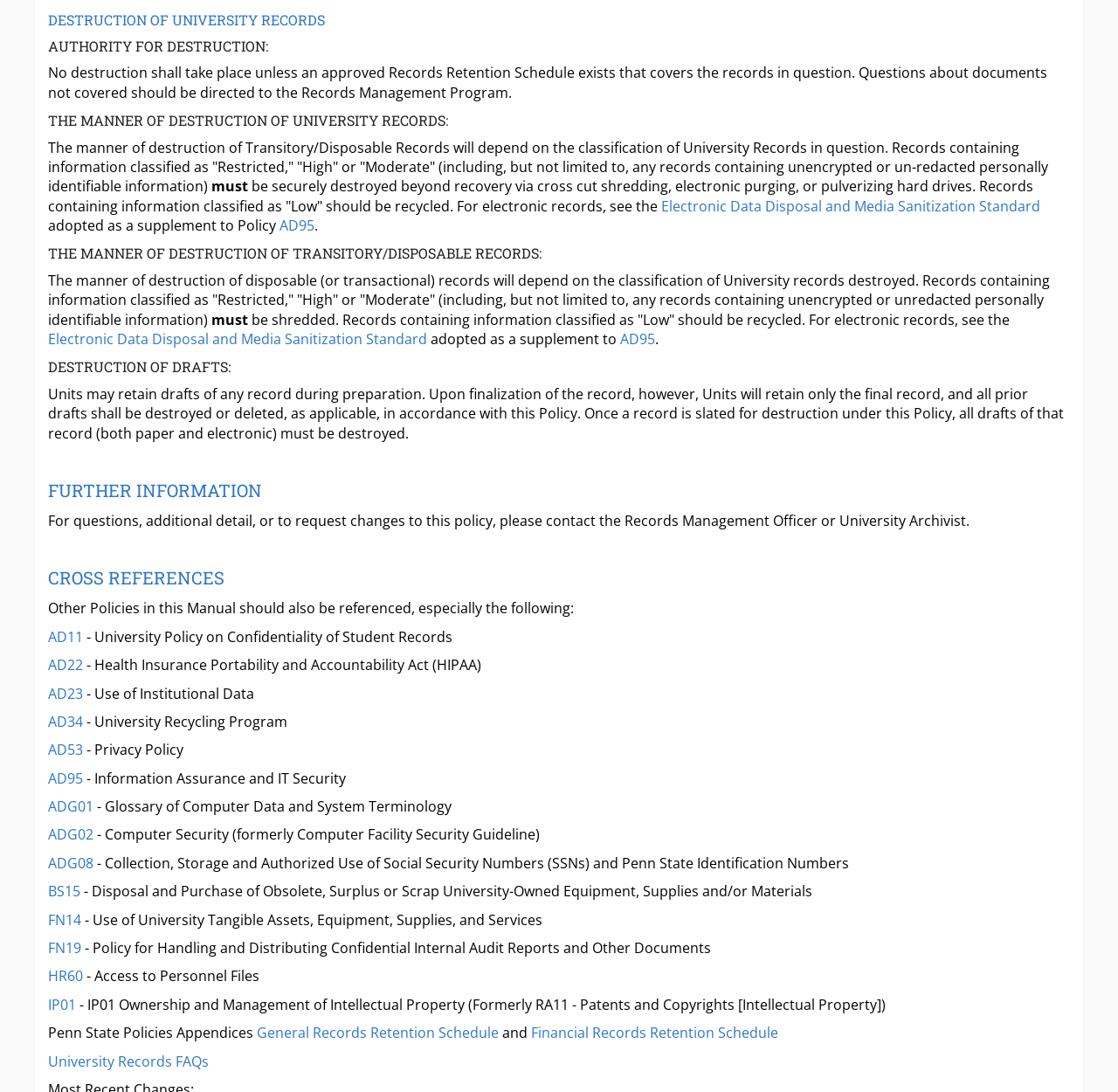Identify the bounding box coordinates of the section that should be clicked to achieve the task described: "Read FAQs on university records".

[0.043, 0.963, 0.187, 0.98]